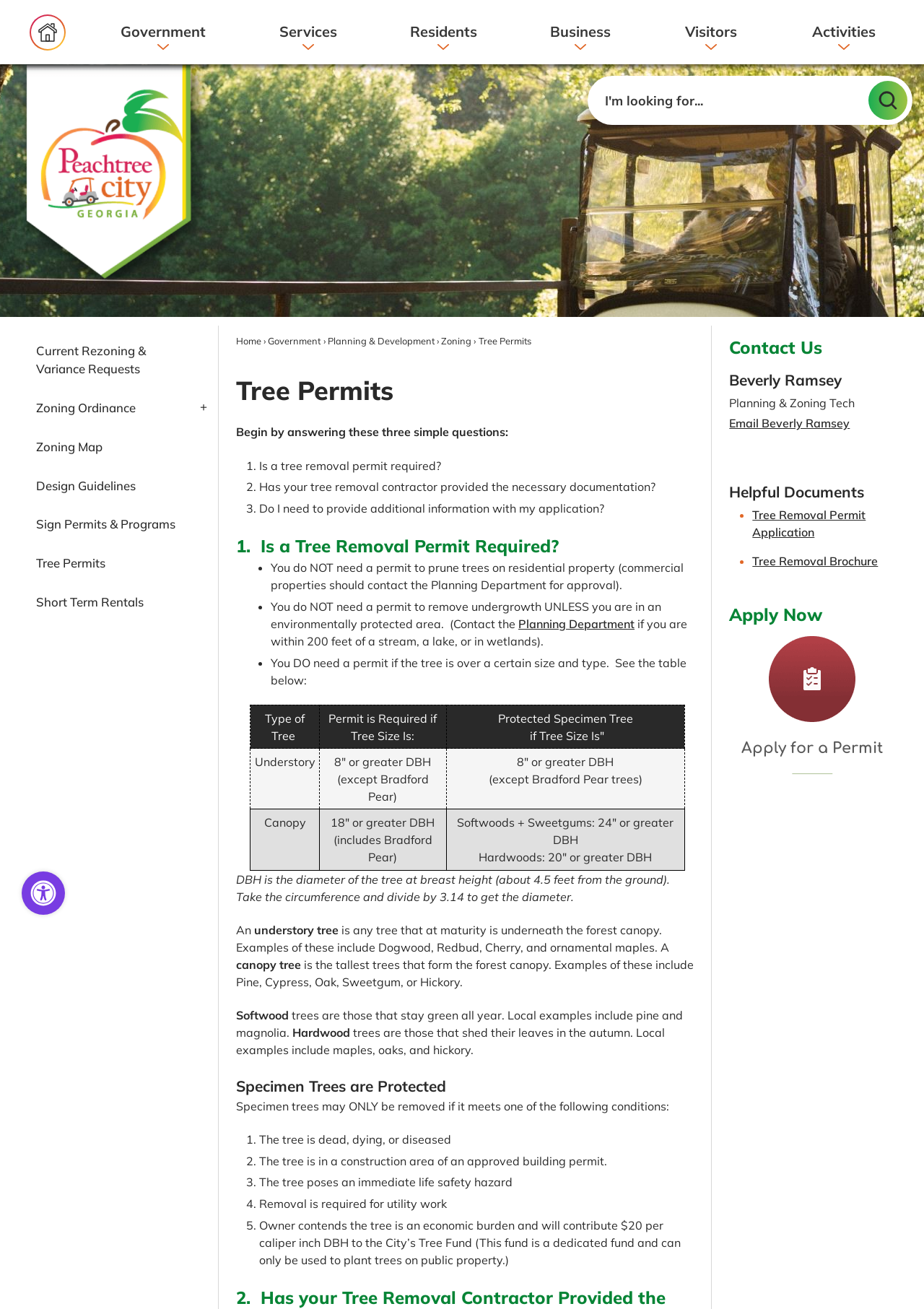Provide a brief response to the question below using a single word or phrase: 
What are specimen trees?

Protected trees